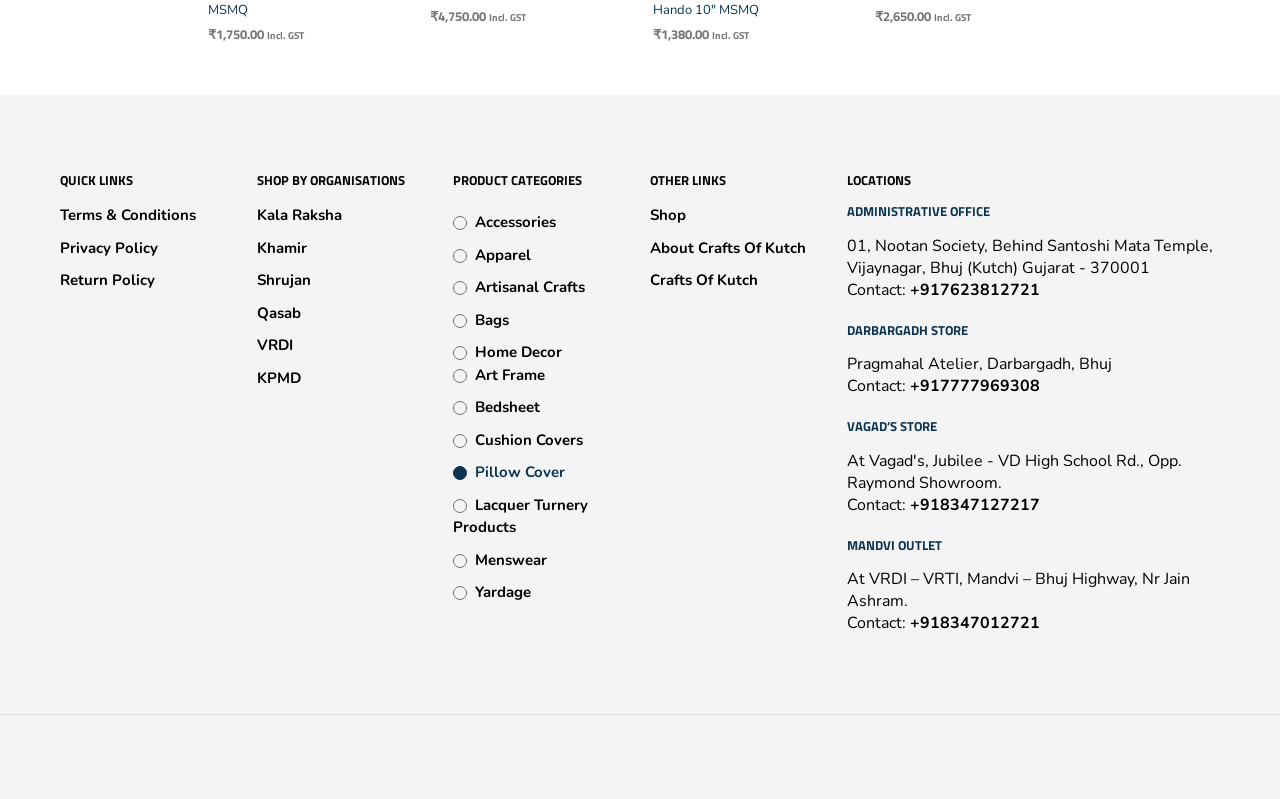How many locations are listed on this website?
Kindly offer a detailed explanation using the data available in the image.

I found the number of locations by looking at the headings 'ADMINISTRATIVE OFFICE', 'DARBARGADH STORE', 'VAGAD’S STORE', and 'MANDVI OUTLET'. There are four locations listed on this website.